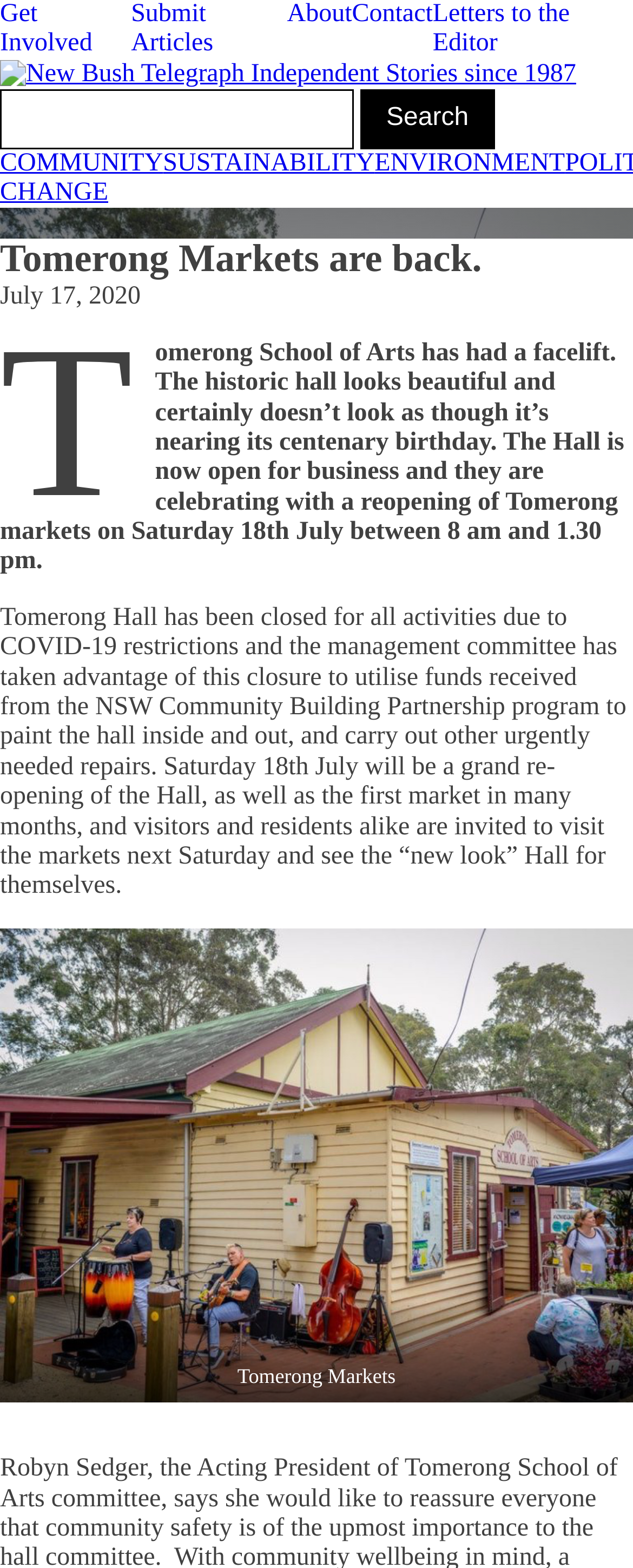Using the given element description, provide the bounding box coordinates (top-left x, top-left y, bottom-right x, bottom-right y) for the corresponding UI element in the screenshot: Letters to the Editor

[0.684, 0.0, 1.0, 0.038]